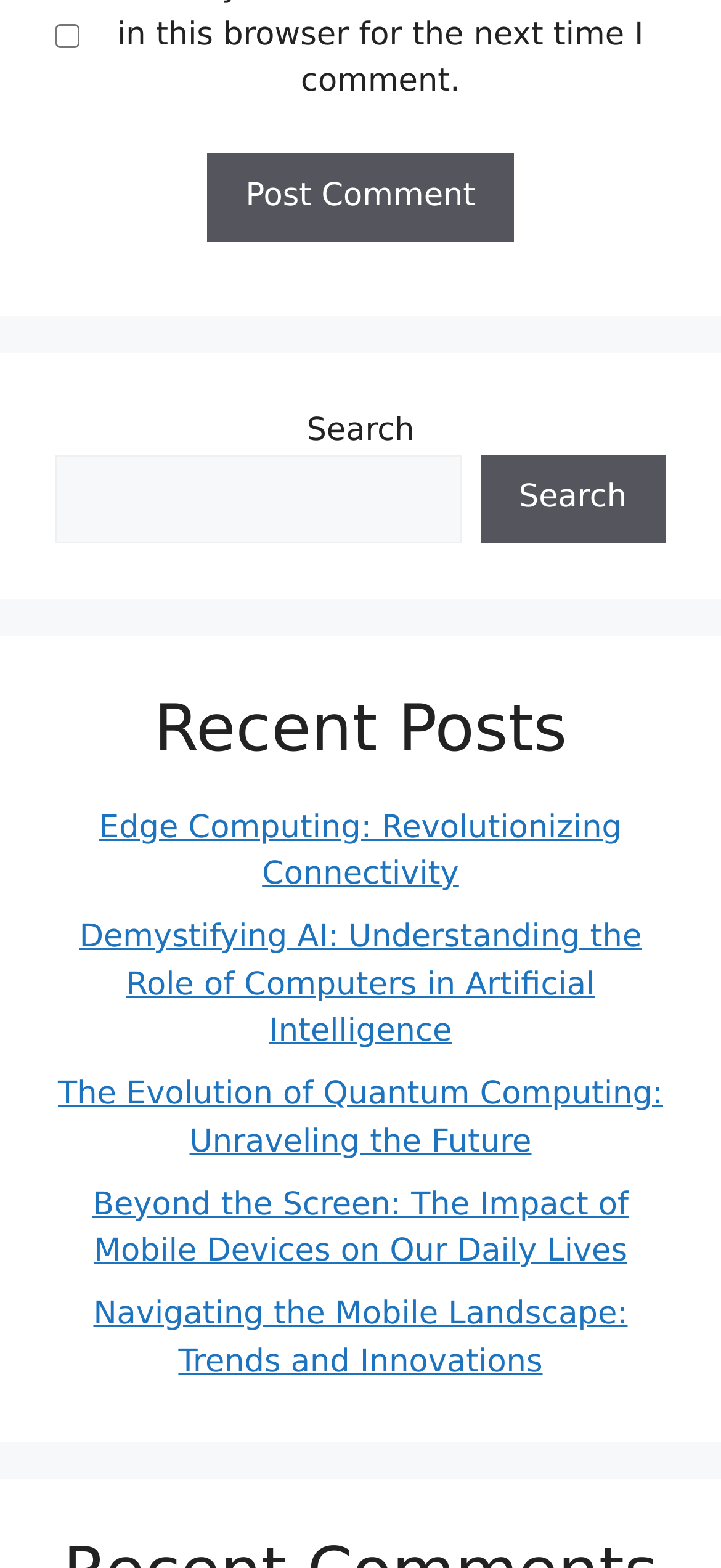What is the theme of the links in the middle section?
Using the details shown in the screenshot, provide a comprehensive answer to the question.

The links in the middle section have titles such as 'Edge Computing', 'Artificial Intelligence', and 'Quantum Computing', which suggests that the theme of these links is technology.